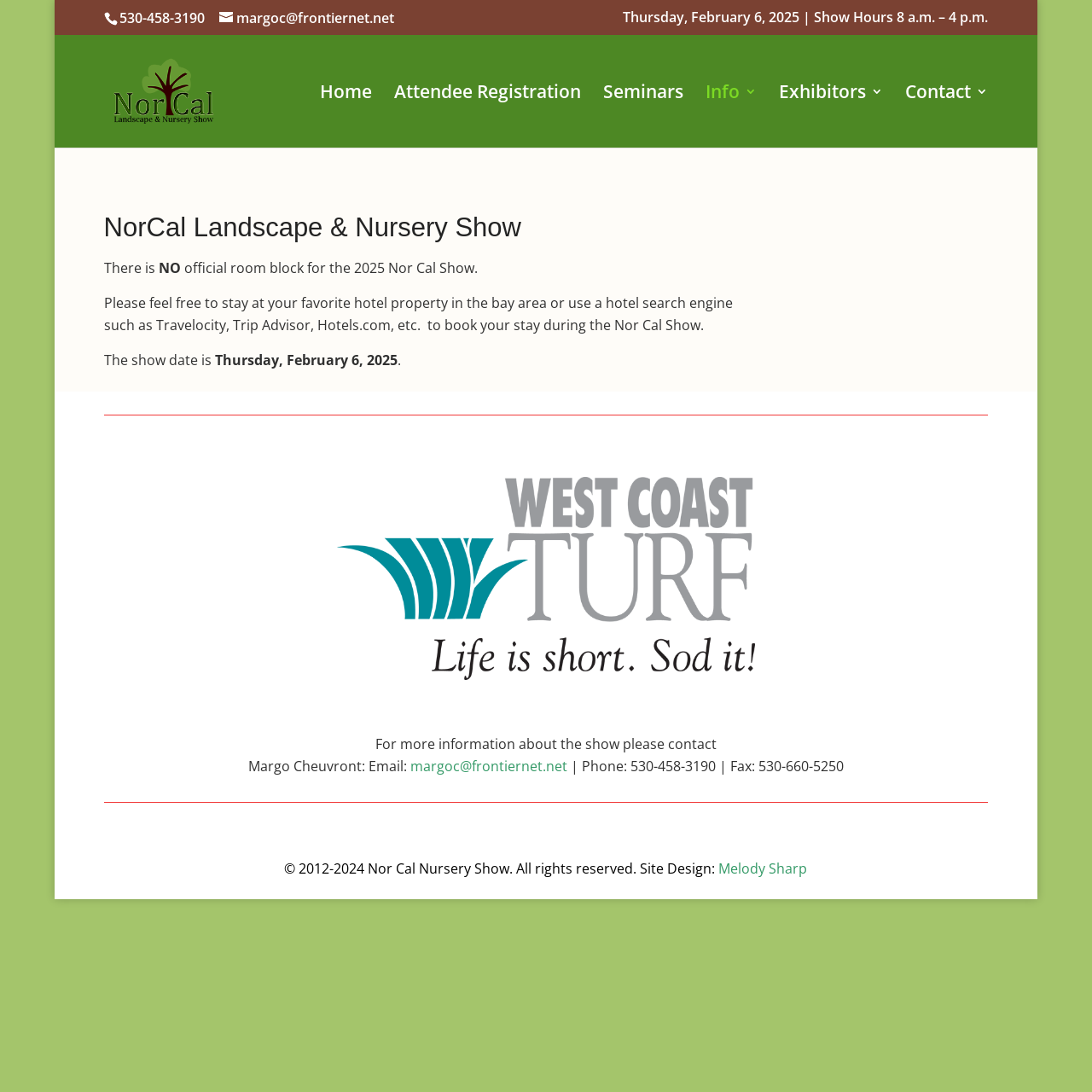Locate the bounding box coordinates of the clickable region to complete the following instruction: "Call the phone number."

[0.109, 0.008, 0.187, 0.025]